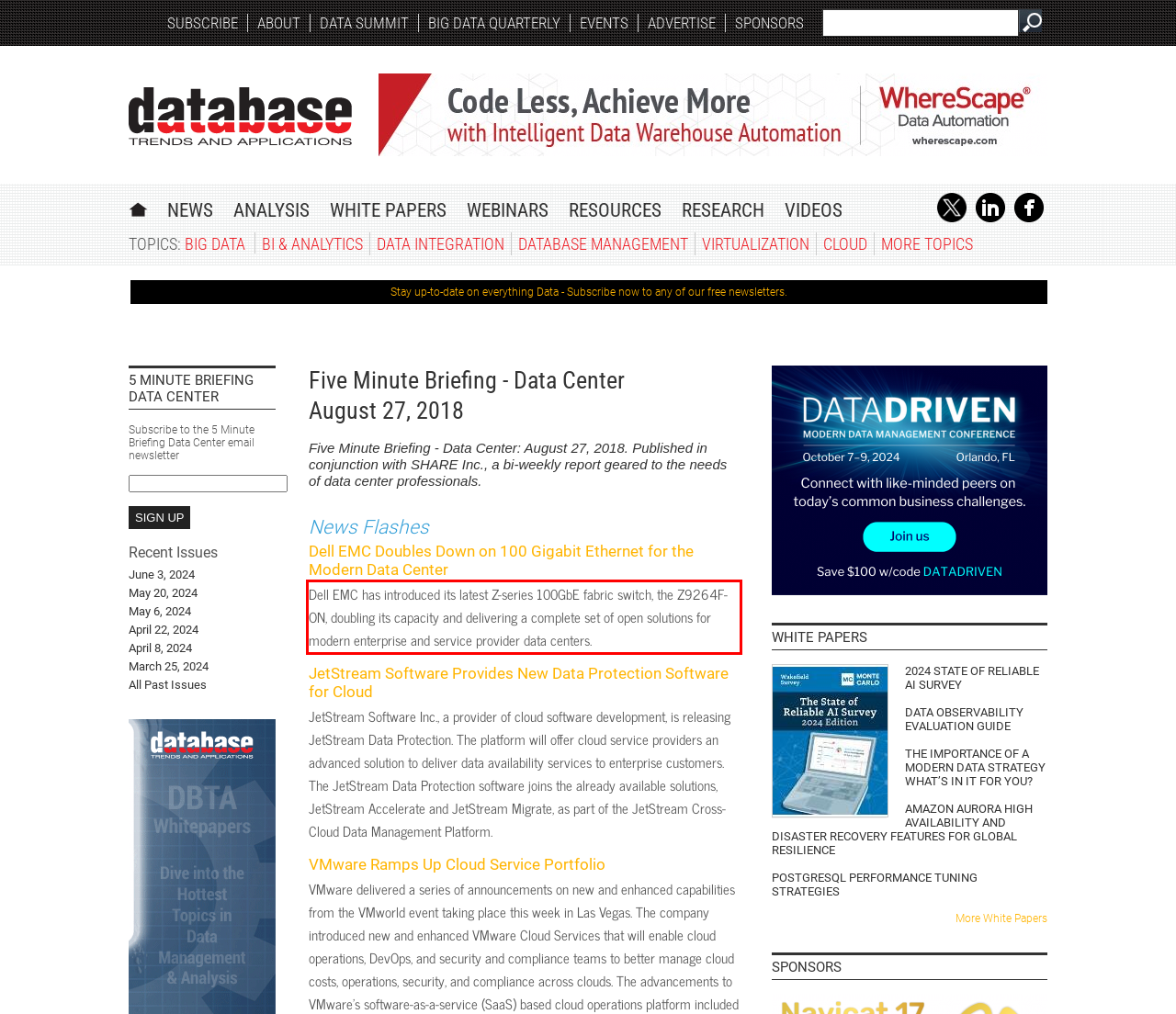You are given a screenshot showing a webpage with a red bounding box. Perform OCR to capture the text within the red bounding box.

Dell EMC has introduced its latest Z-series 100GbE fabric switch, the Z9264F-ON, doubling its capacity and delivering a complete set of open solutions for modern enterprise and service provider data centers.